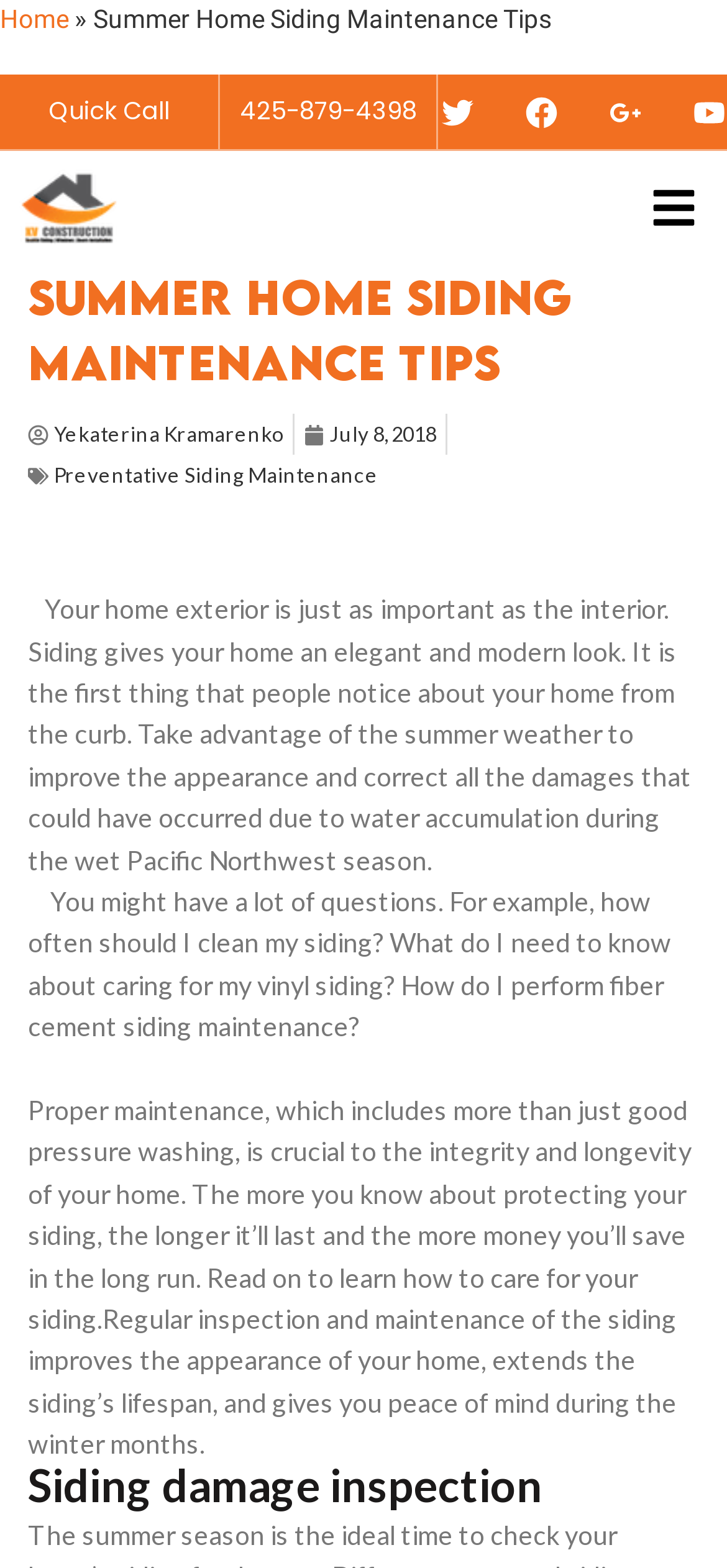Locate the coordinates of the bounding box for the clickable region that fulfills this instruction: "Read more about siding damage inspection".

[0.844, 0.714, 0.967, 0.771]